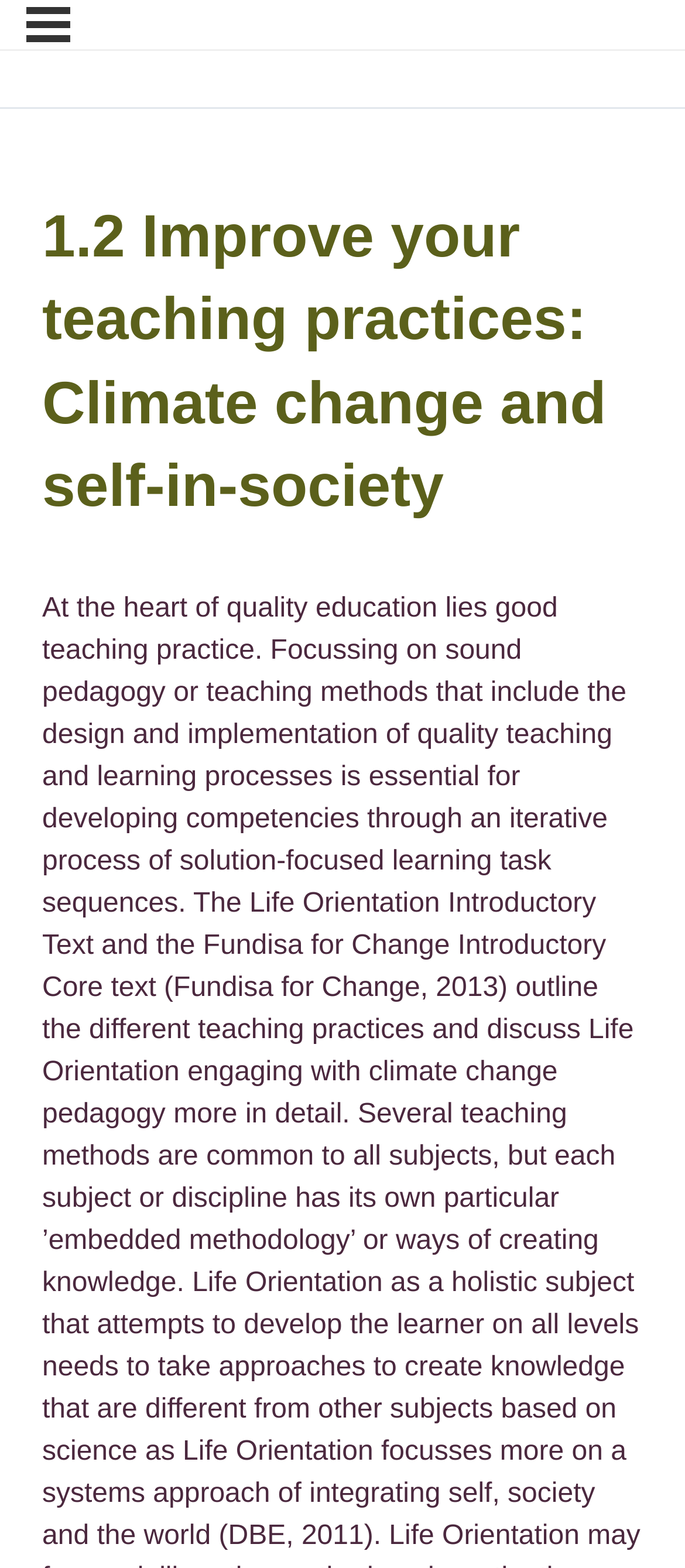Extract the main headline from the webpage and generate its text.

1.2 Improve your teaching practices: Climate change and self-in-society